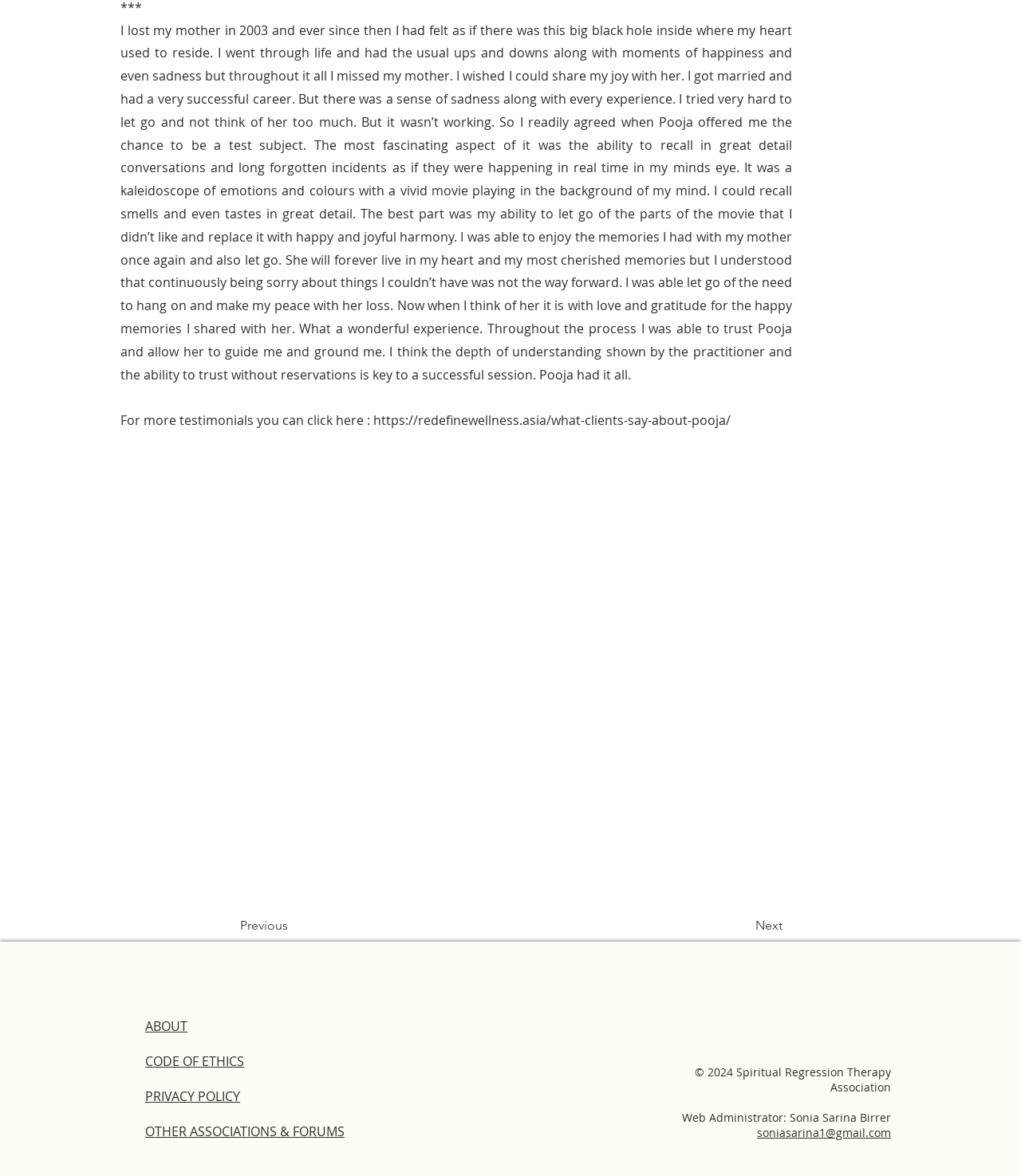Identify the bounding box coordinates of the HTML element based on this description: "OTHER ASSOCIATIONS & FORUMS".

[0.142, 0.954, 0.338, 0.969]